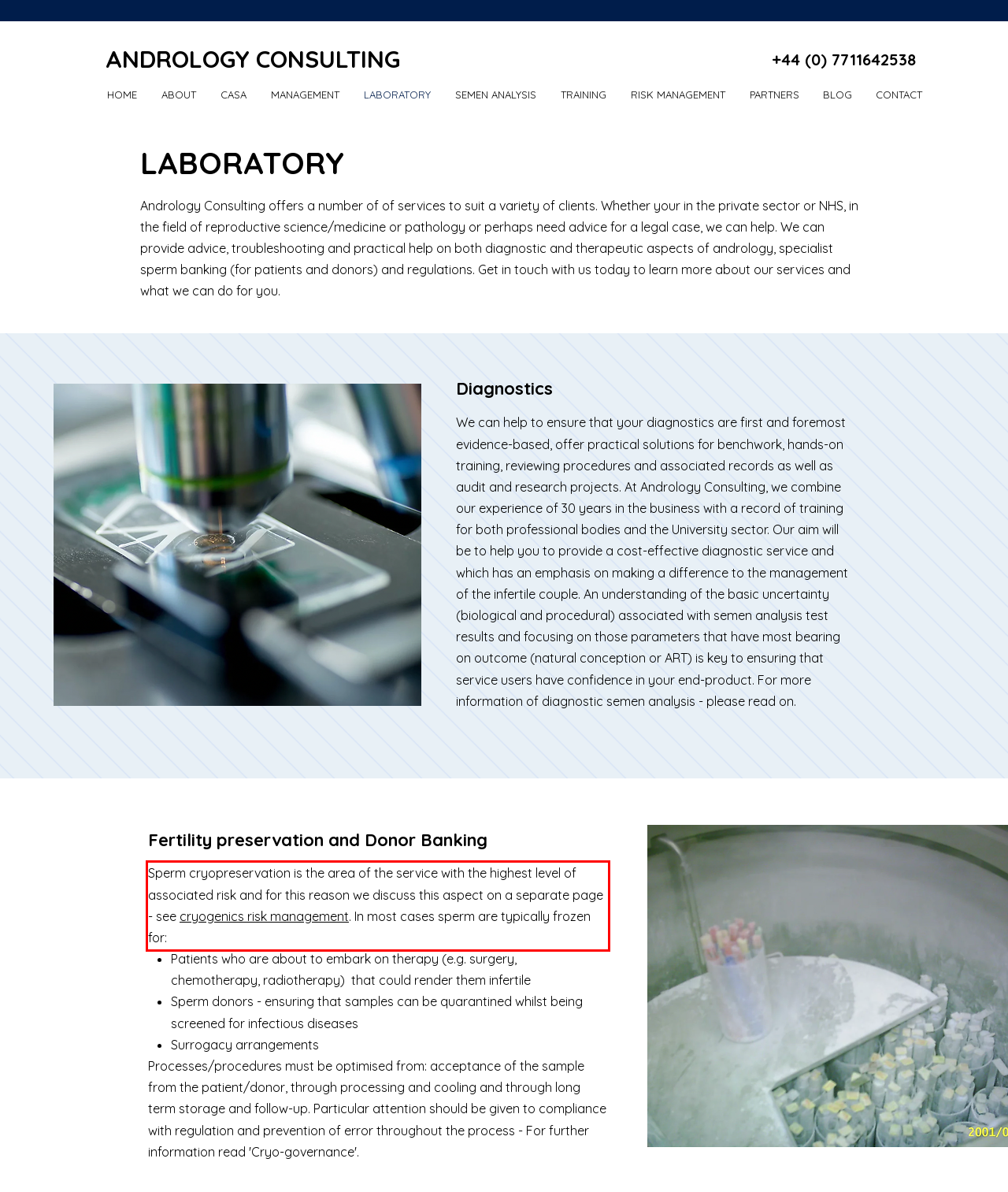Using the provided webpage screenshot, recognize the text content in the area marked by the red bounding box.

Sperm cryopreservation is the area of the service with the highest level of associated risk and for this reason we discuss this aspect on a separate page - see cryogenics risk management. In most cases sperm are typically frozen for: